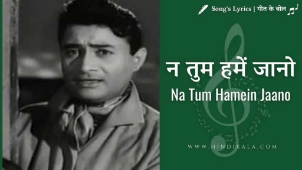What is the title of the movie in the scene?
Using the visual information, respond with a single word or phrase.

Baat Ek Raat Ki